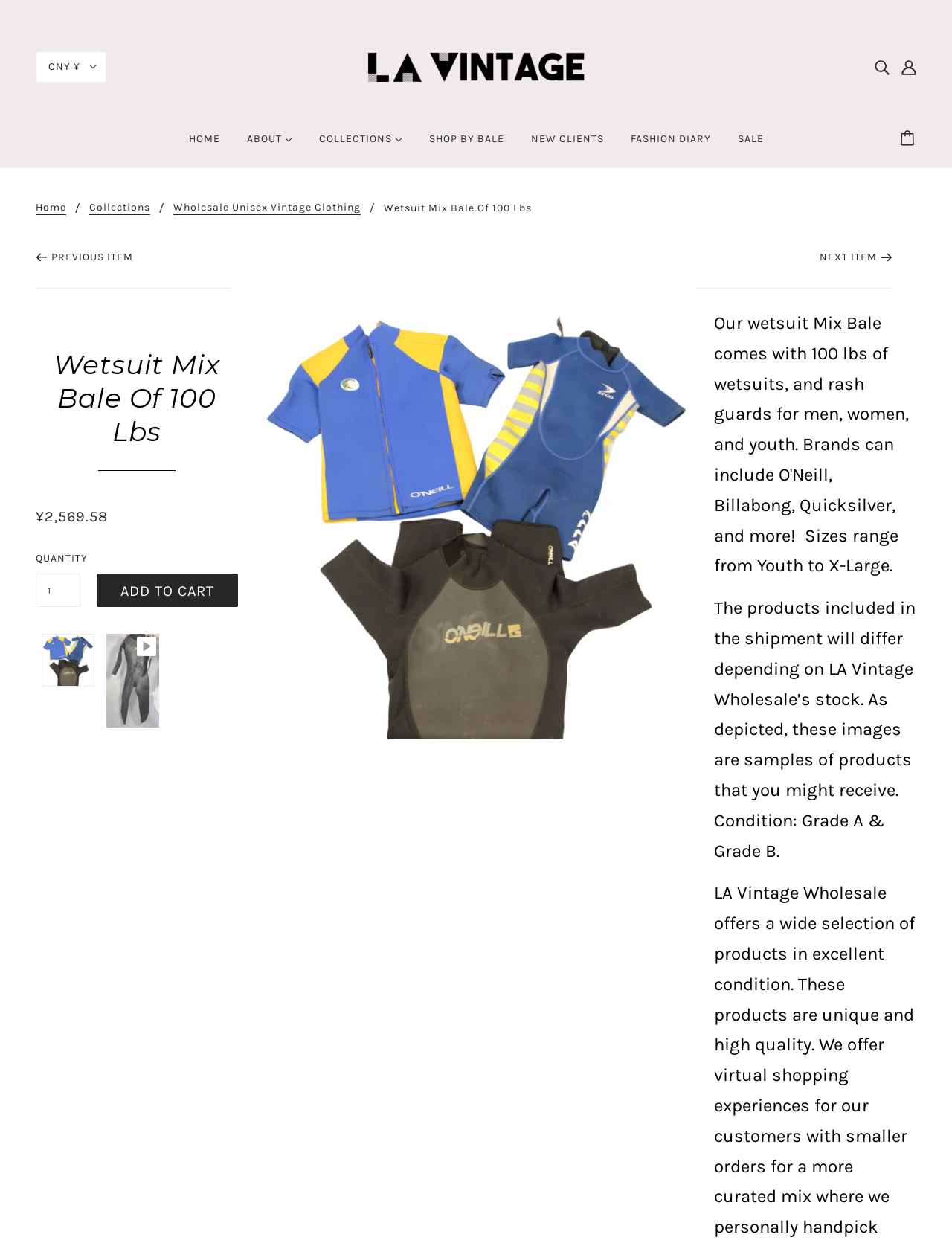Please determine the headline of the webpage and provide its content.

Wetsuit Mix Bale Of 100 Lbs